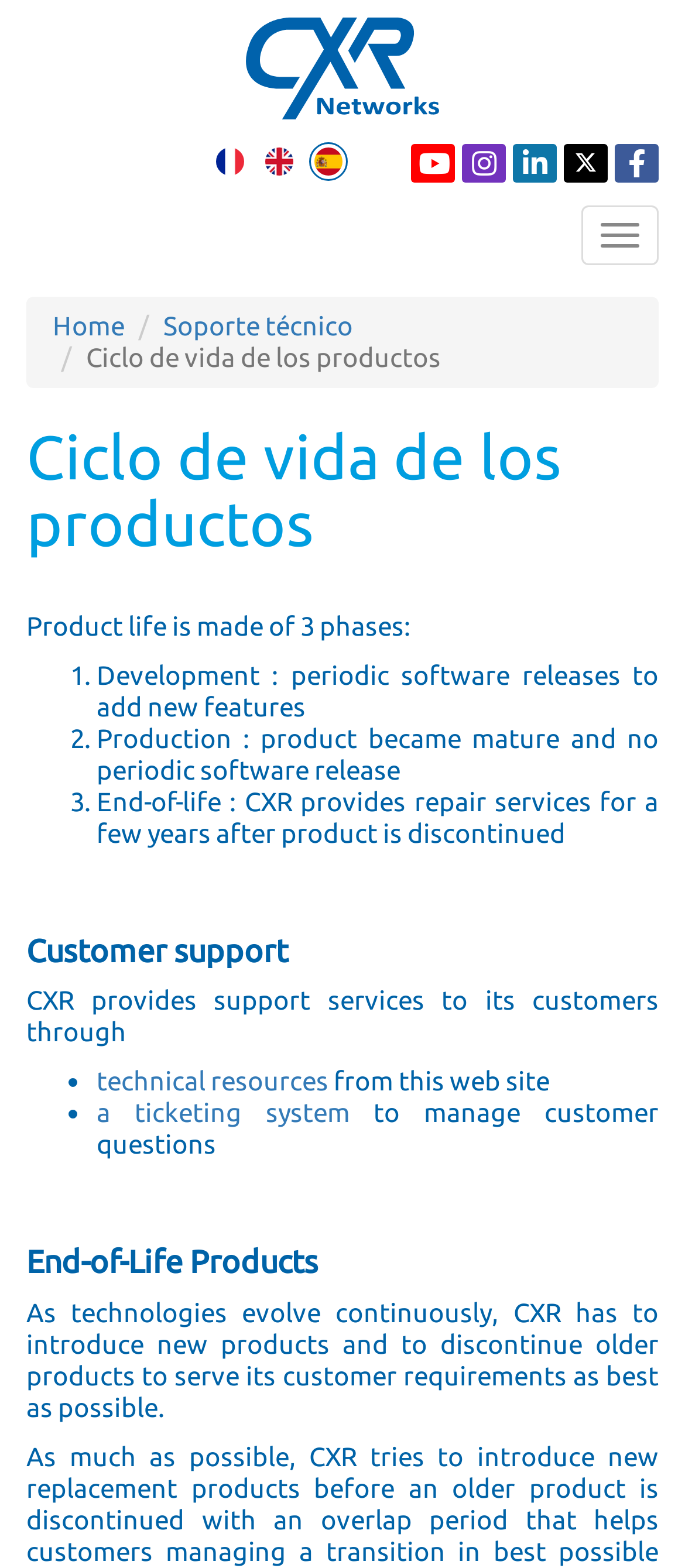Locate the bounding box coordinates of the region to be clicked to comply with the following instruction: "Go to Soporte técnico". The coordinates must be four float numbers between 0 and 1, in the form [left, top, right, bottom].

[0.238, 0.198, 0.515, 0.217]